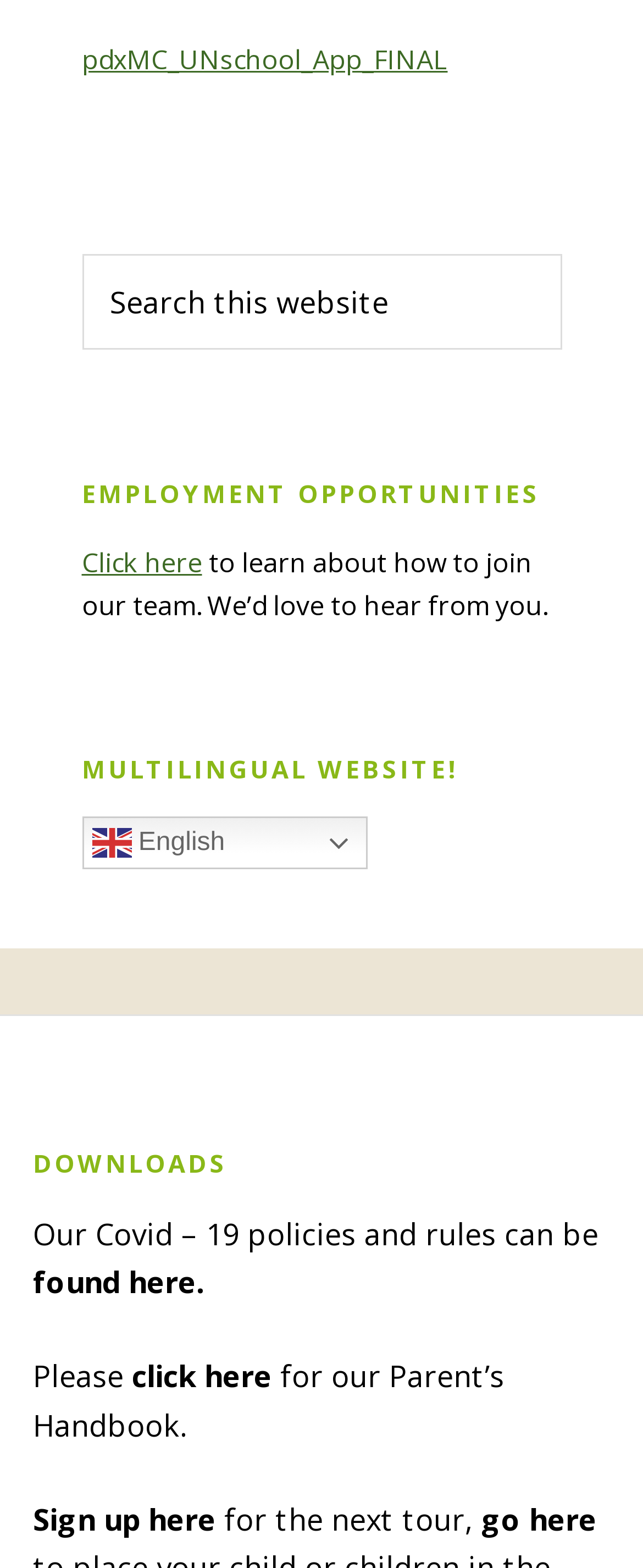Given the element description "click here", identify the bounding box of the corresponding UI element.

[0.205, 0.865, 0.436, 0.89]